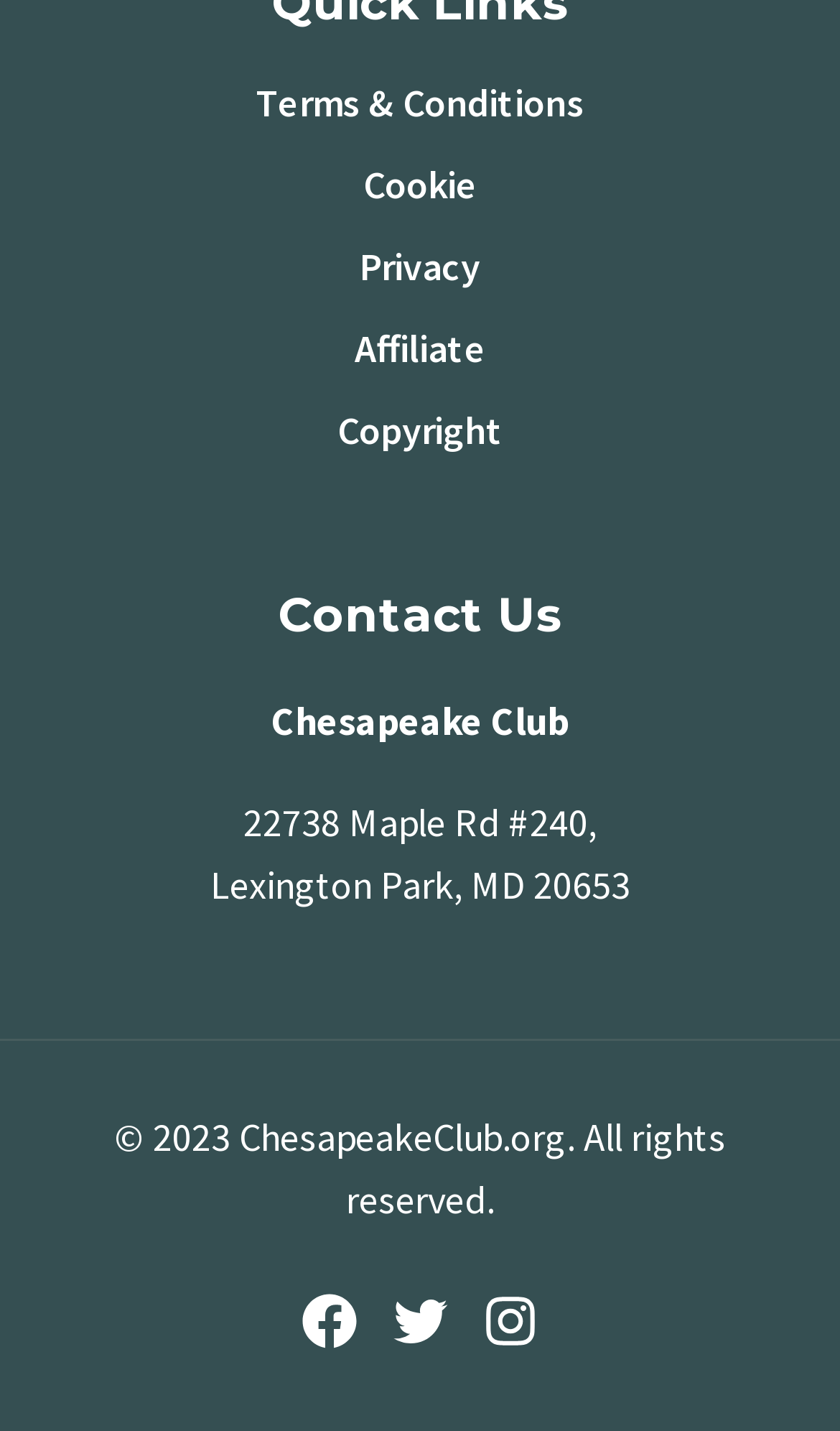Locate the bounding box coordinates of the clickable part needed for the task: "Change language".

None